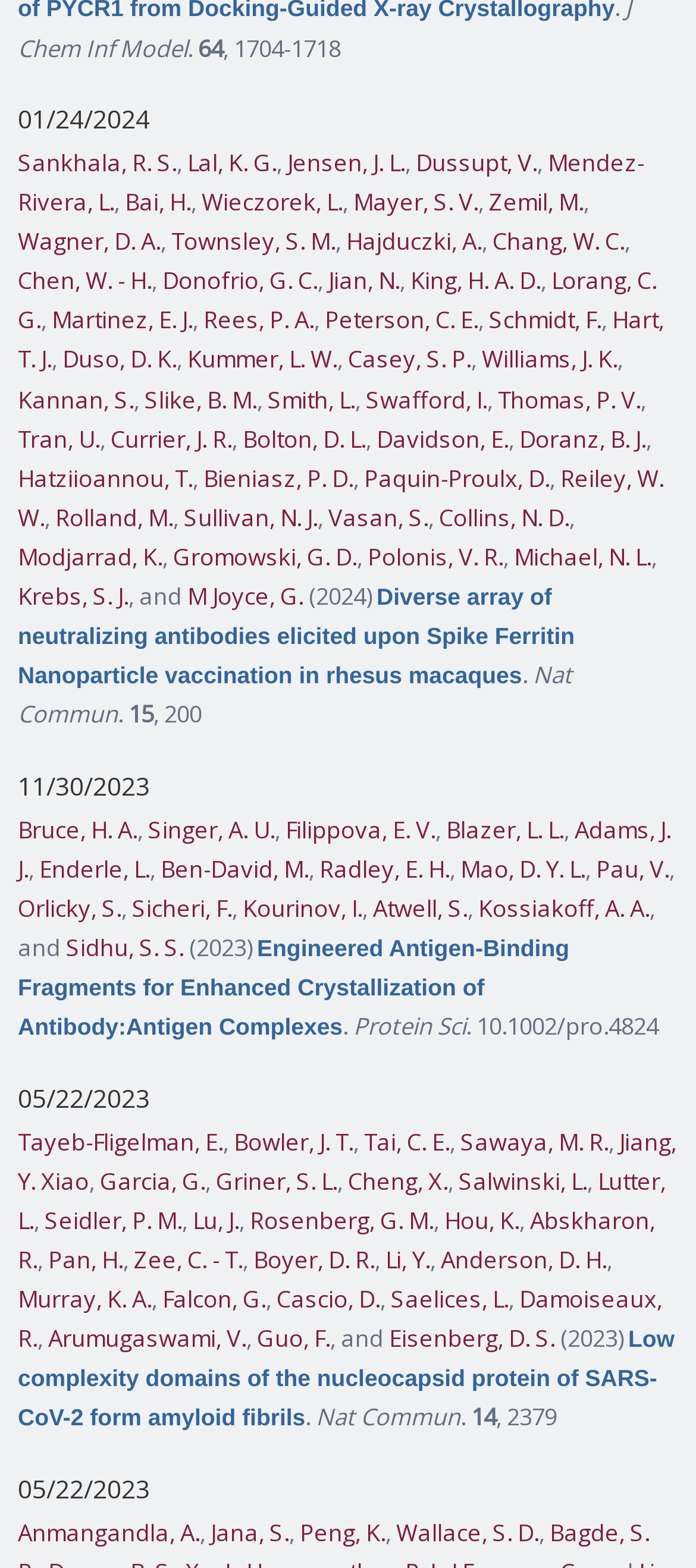Please determine the bounding box coordinates of the element to click on in order to accomplish the following task: "Read the publication 'Nat Commun'". Ensure the coordinates are four float numbers ranging from 0 to 1, i.e., [left, top, right, bottom].

[0.026, 0.42, 0.822, 0.466]